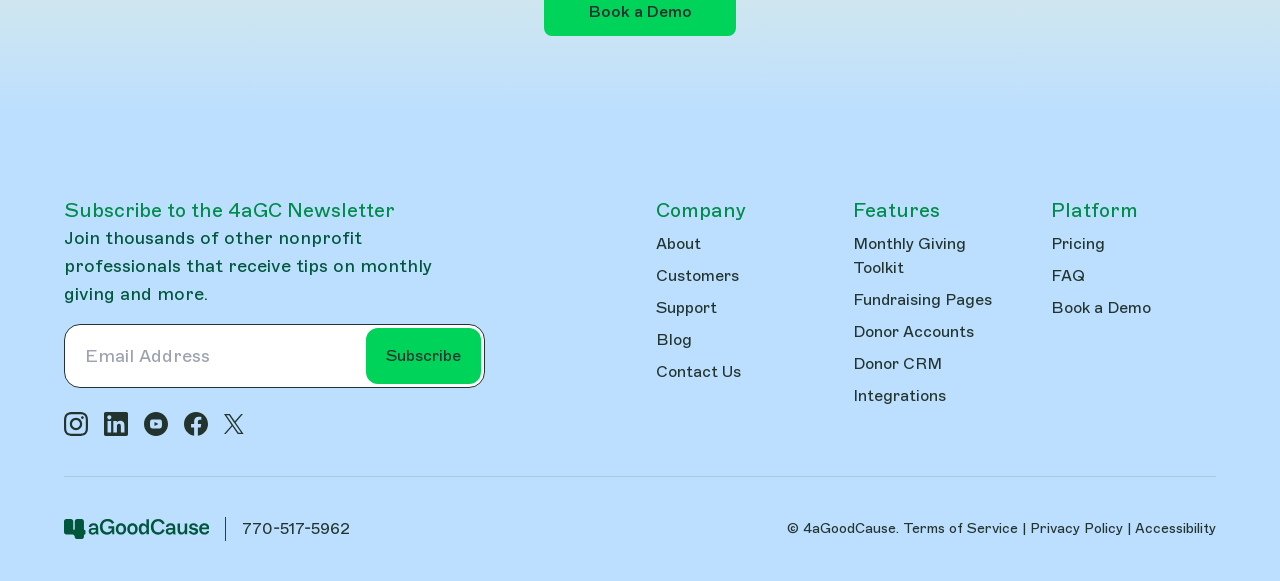Respond with a single word or phrase:
What is the phone number?

770-517-5962